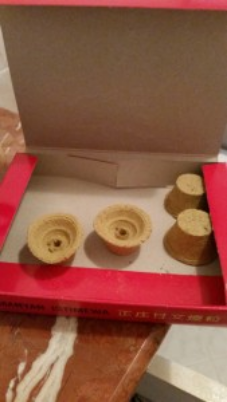Answer succinctly with a single word or phrase:
How many spiral-shaped cups are in the box?

Two